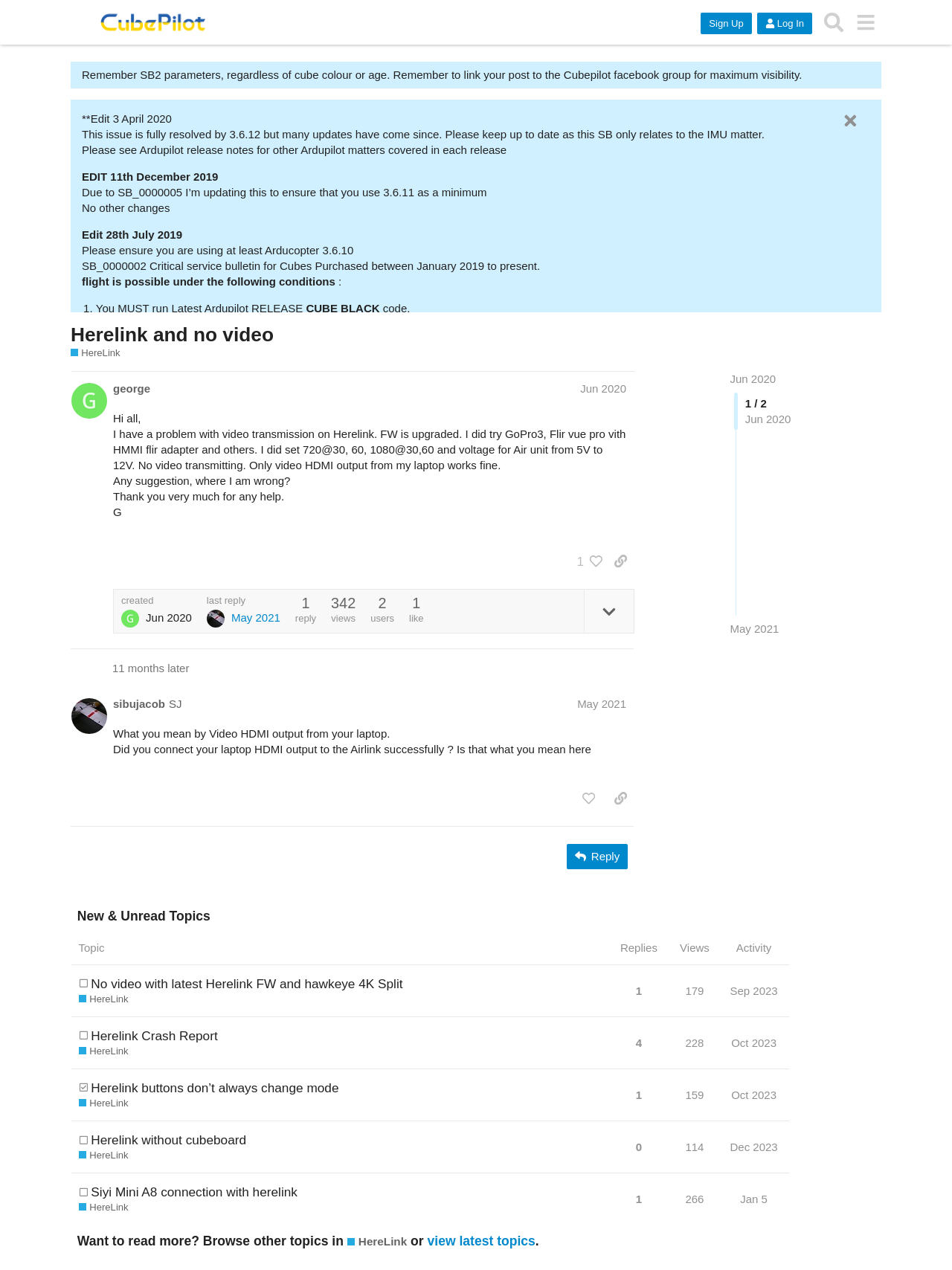Please give a concise answer to this question using a single word or phrase: 
What is the condition for further flight?

Full risk assessment